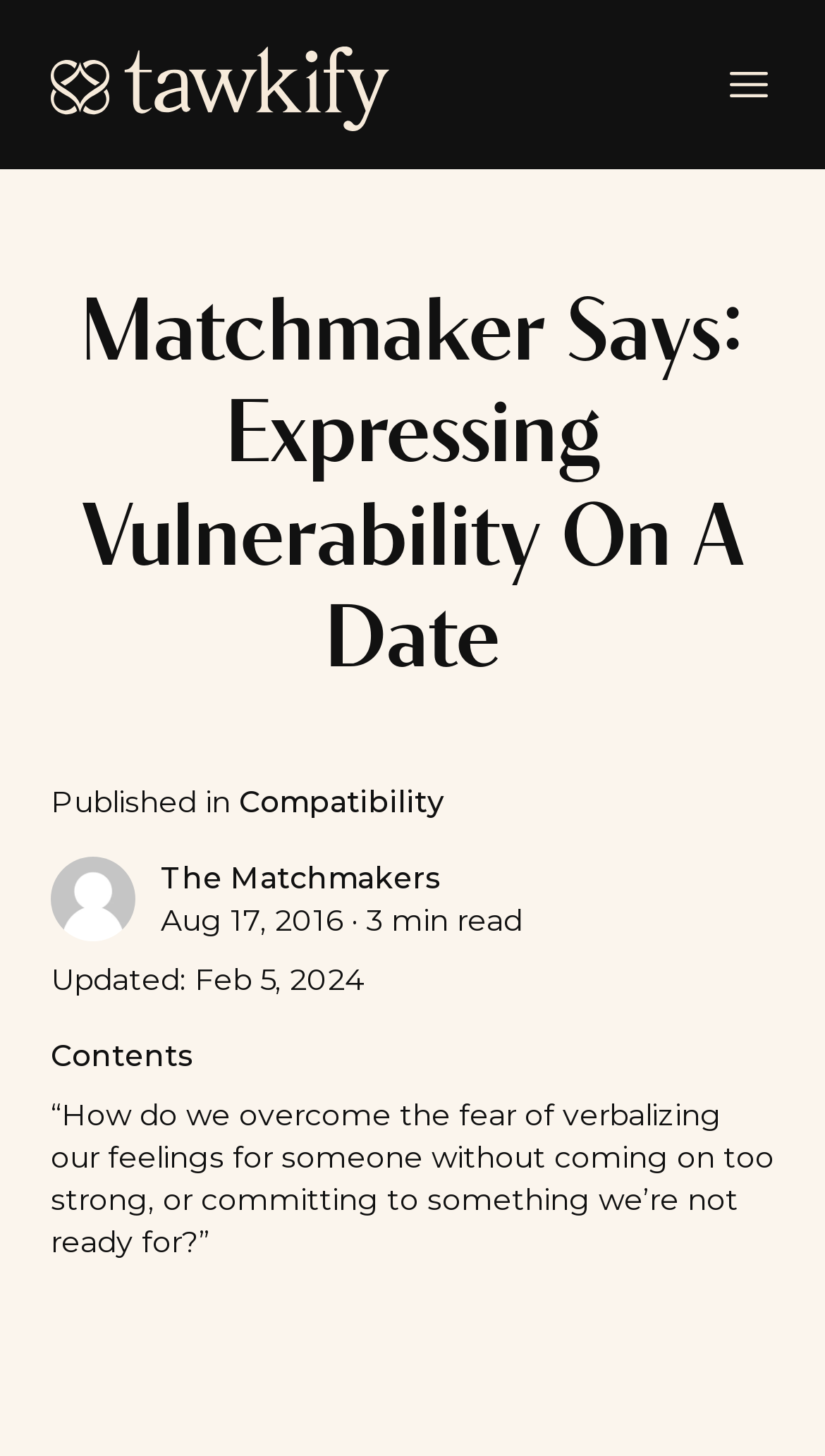Answer succinctly with a single word or phrase:
Who are the authors of the blog post?

The Matchmakers